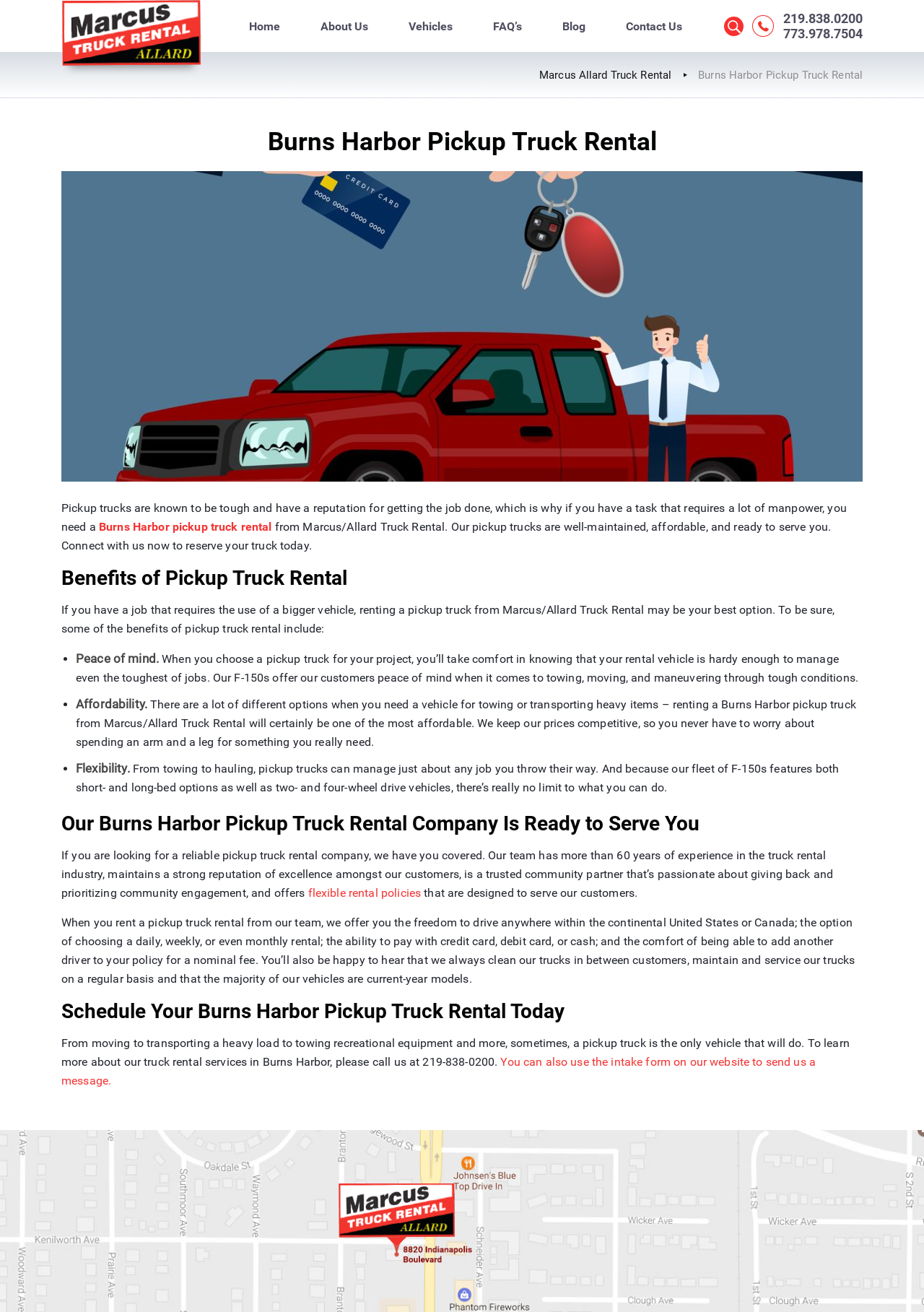Please locate the bounding box coordinates of the element that should be clicked to complete the given instruction: "Read the blog".

[0.587, 0.012, 0.655, 0.028]